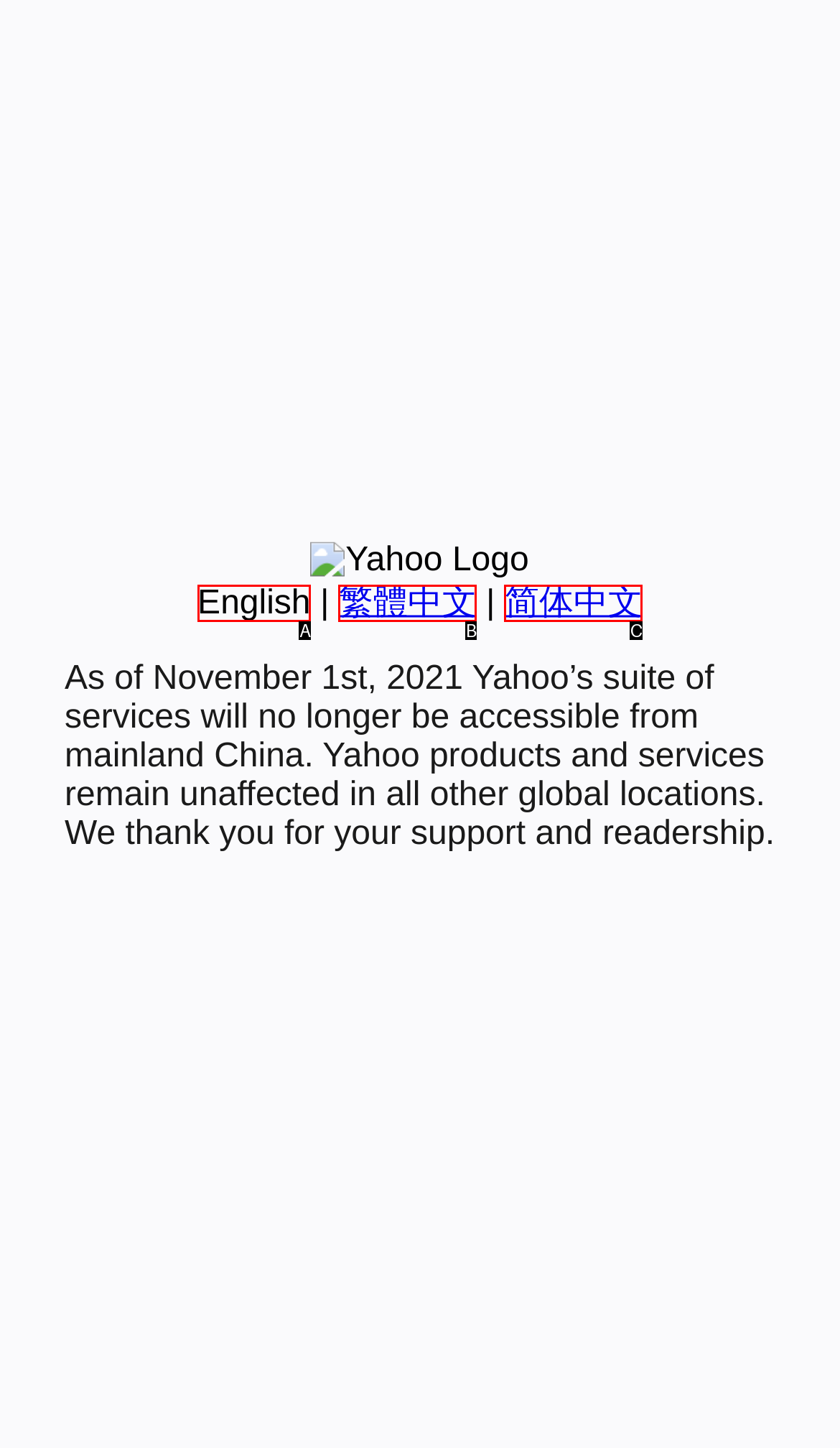Determine which HTML element matches the given description: 繁體中文. Provide the corresponding option's letter directly.

B